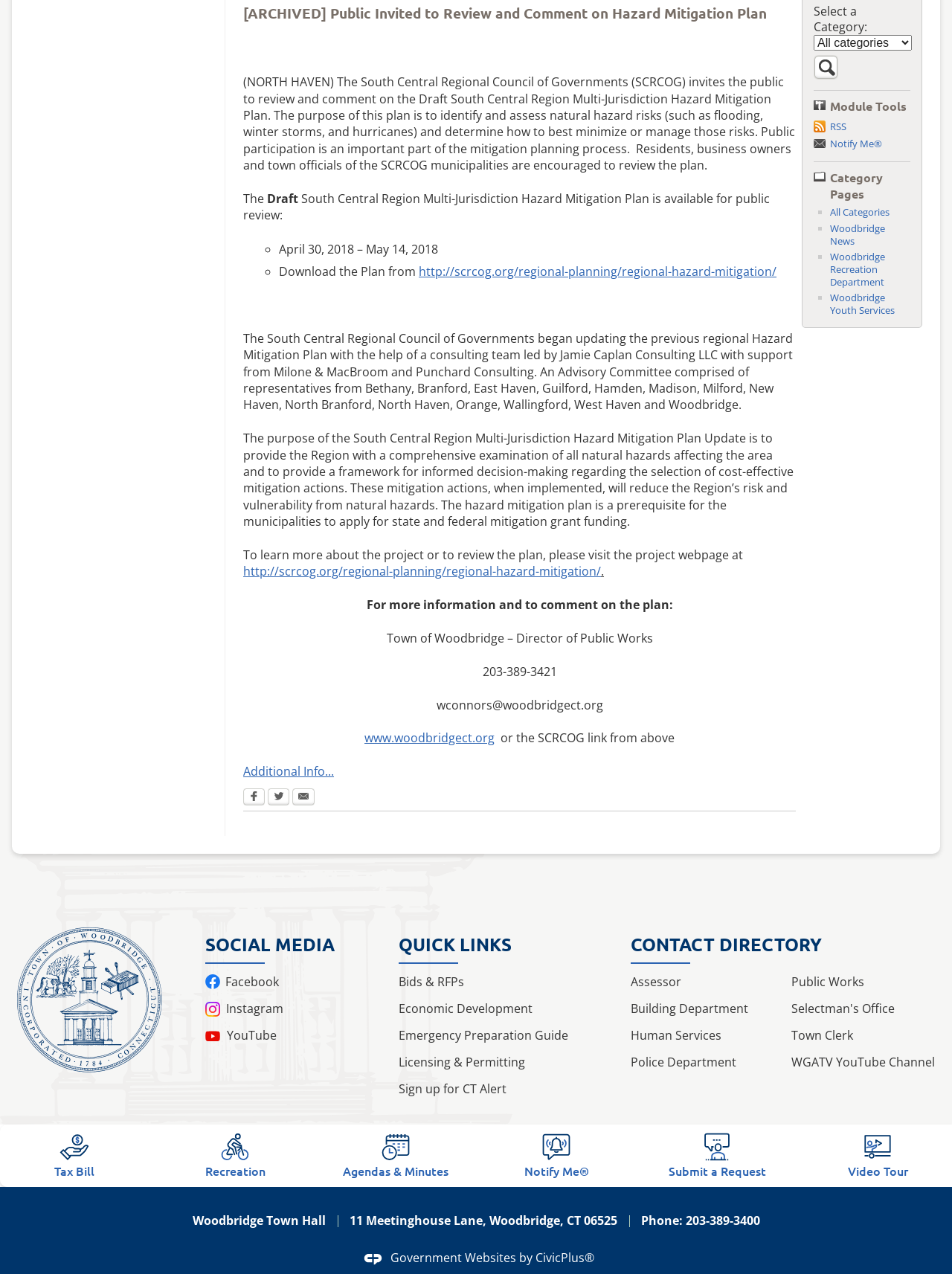Using the webpage screenshot and the element description Tax Bill, determine the bounding box coordinates. Specify the coordinates in the format (top-left x, top-left y, bottom-right x, bottom-right y) with values ranging from 0 to 1.

[0.0, 0.883, 0.156, 0.932]